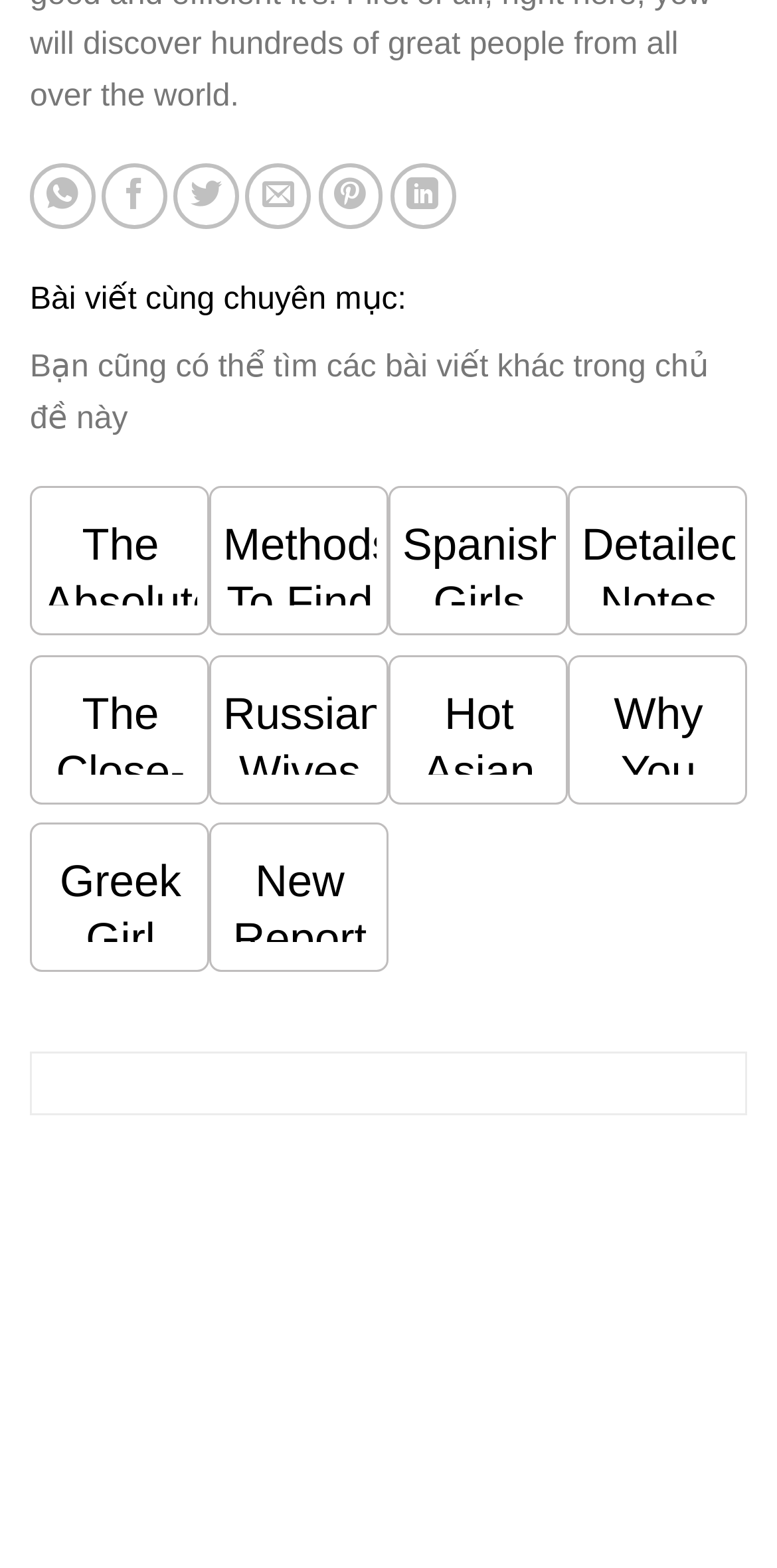Identify the bounding box coordinates of the element that should be clicked to fulfill this task: "Share on LinkedIn". The coordinates should be provided as four float numbers between 0 and 1, i.e., [left, top, right, bottom].

[0.502, 0.104, 0.586, 0.146]